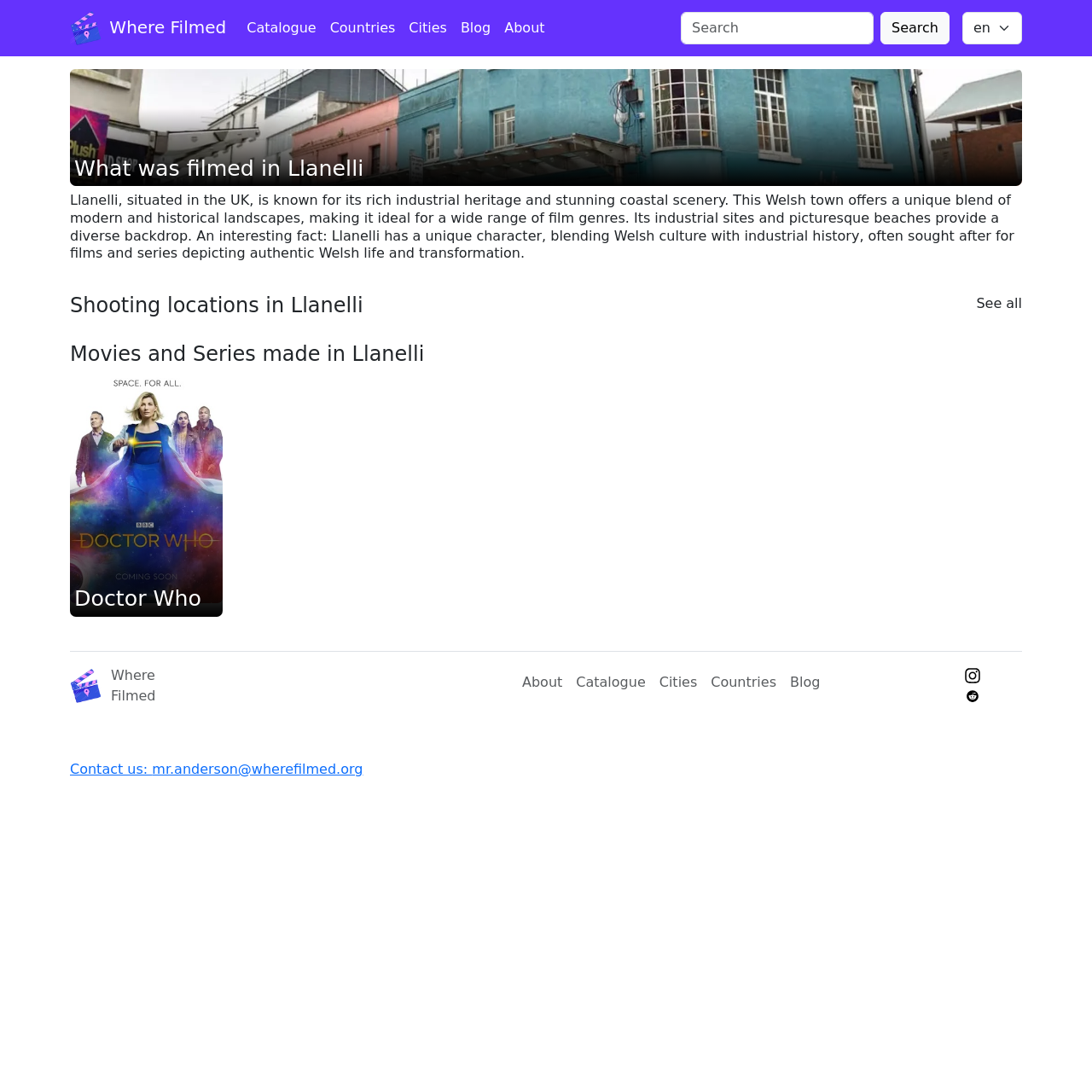Please locate the bounding box coordinates of the element that needs to be clicked to achieve the following instruction: "Click the Website Logo". The coordinates should be four float numbers between 0 and 1, i.e., [left, top, right, bottom].

[0.064, 0.006, 0.207, 0.045]